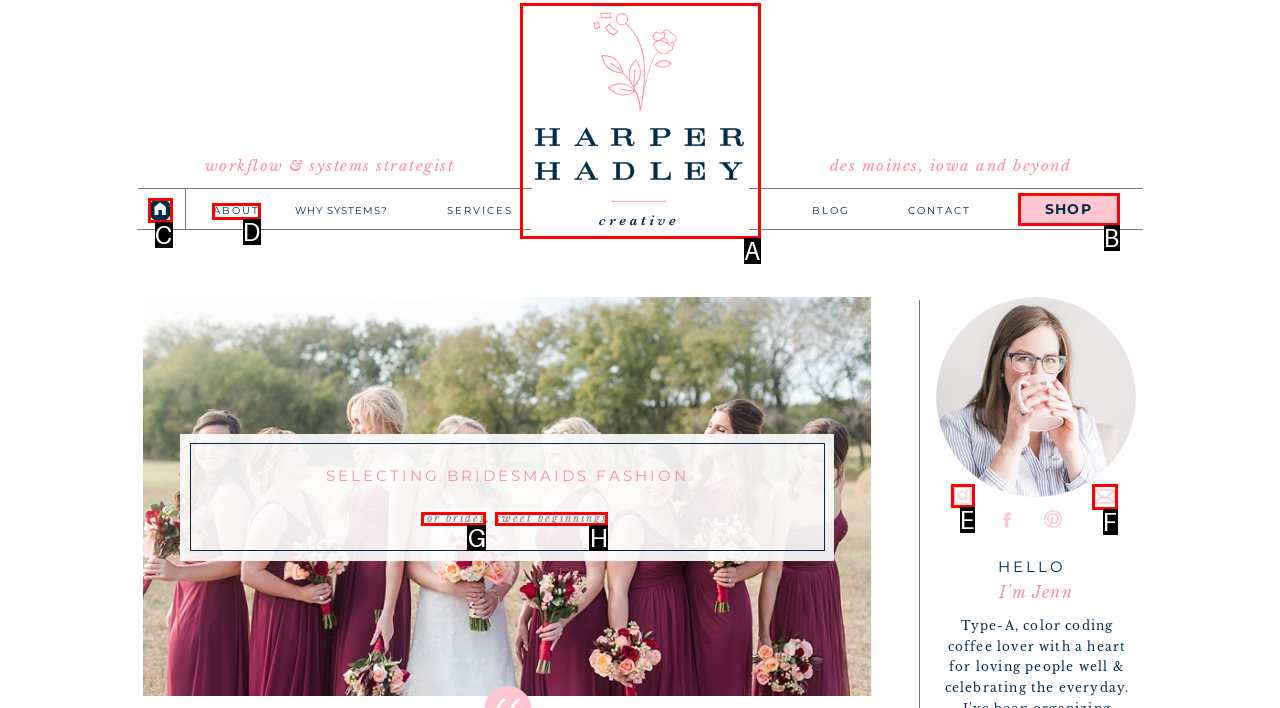Tell me which one HTML element best matches the description: For Brides Answer with the option's letter from the given choices directly.

G